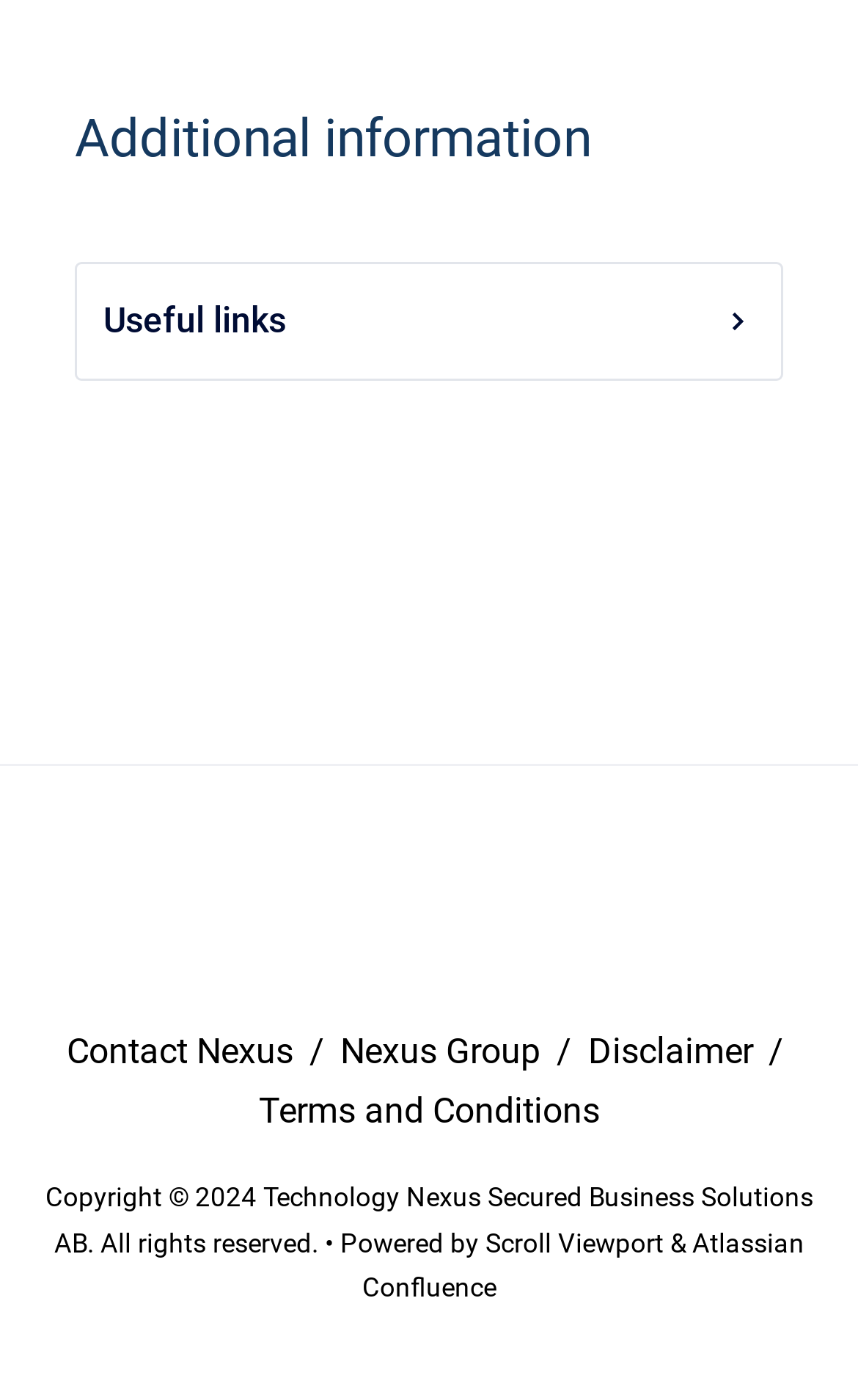How many links are there in the footer?
Answer the question with a detailed explanation, including all necessary information.

The footer section contains links to 'Contact Nexus', 'Nexus Group', 'Disclaimer', 'Terms and Conditions', and 'Atlassian Confluence', which totals 5 links.